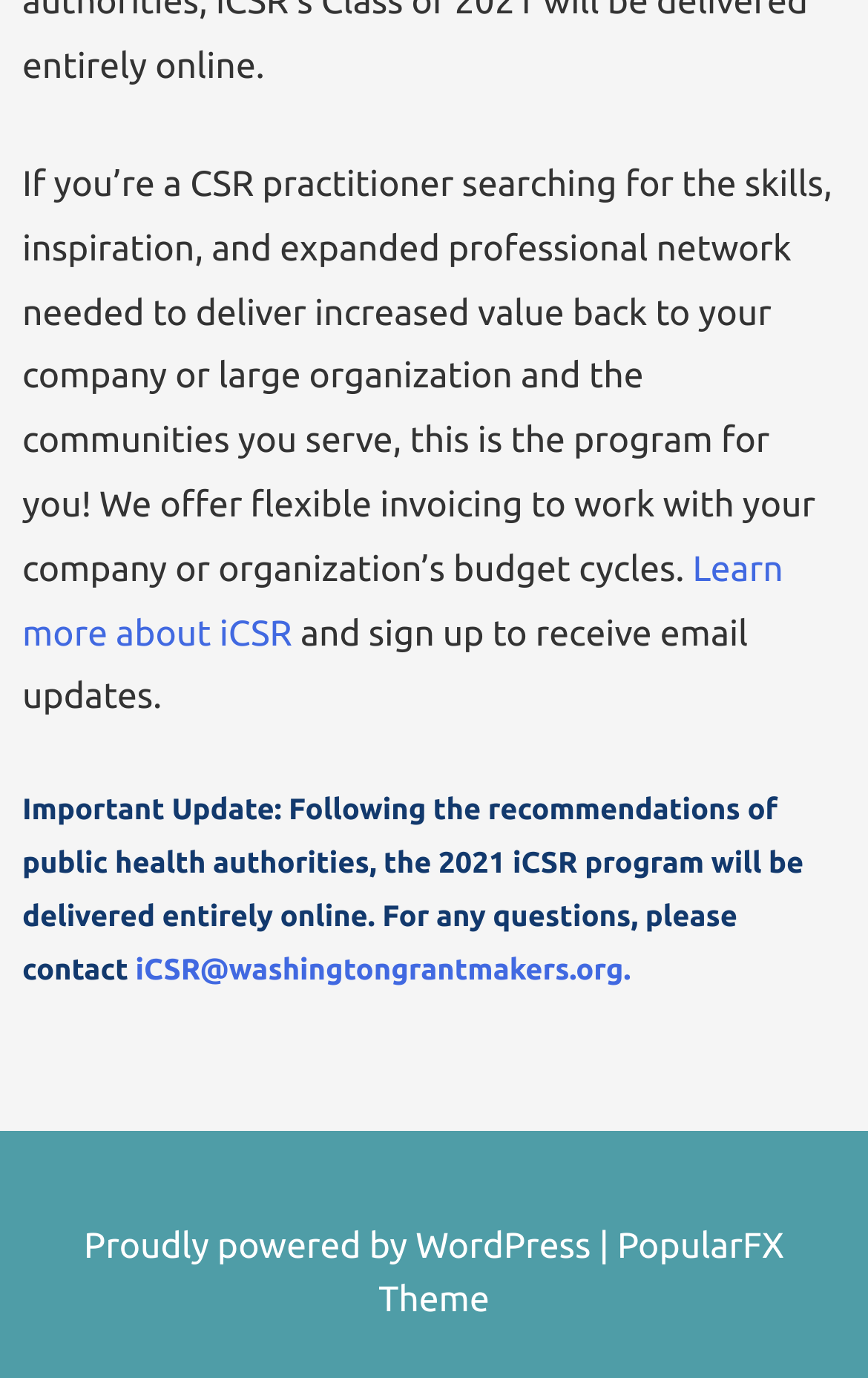Provide a one-word or short-phrase answer to the question:
What is the theme of this website?

PopularFX Theme